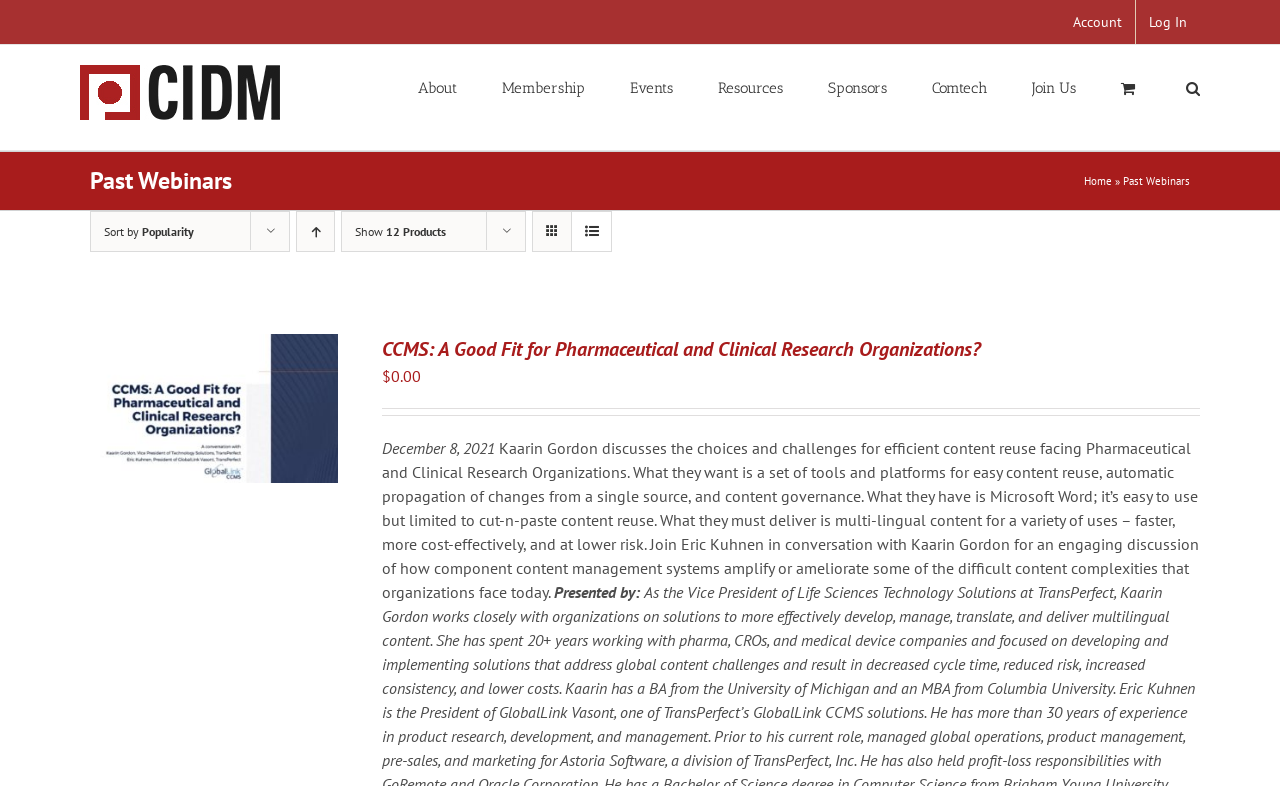Locate the bounding box coordinates of the element to click to perform the following action: 'Sort webinars by popularity'. The coordinates should be given as four float values between 0 and 1, in the form of [left, top, right, bottom].

[0.081, 0.285, 0.152, 0.304]